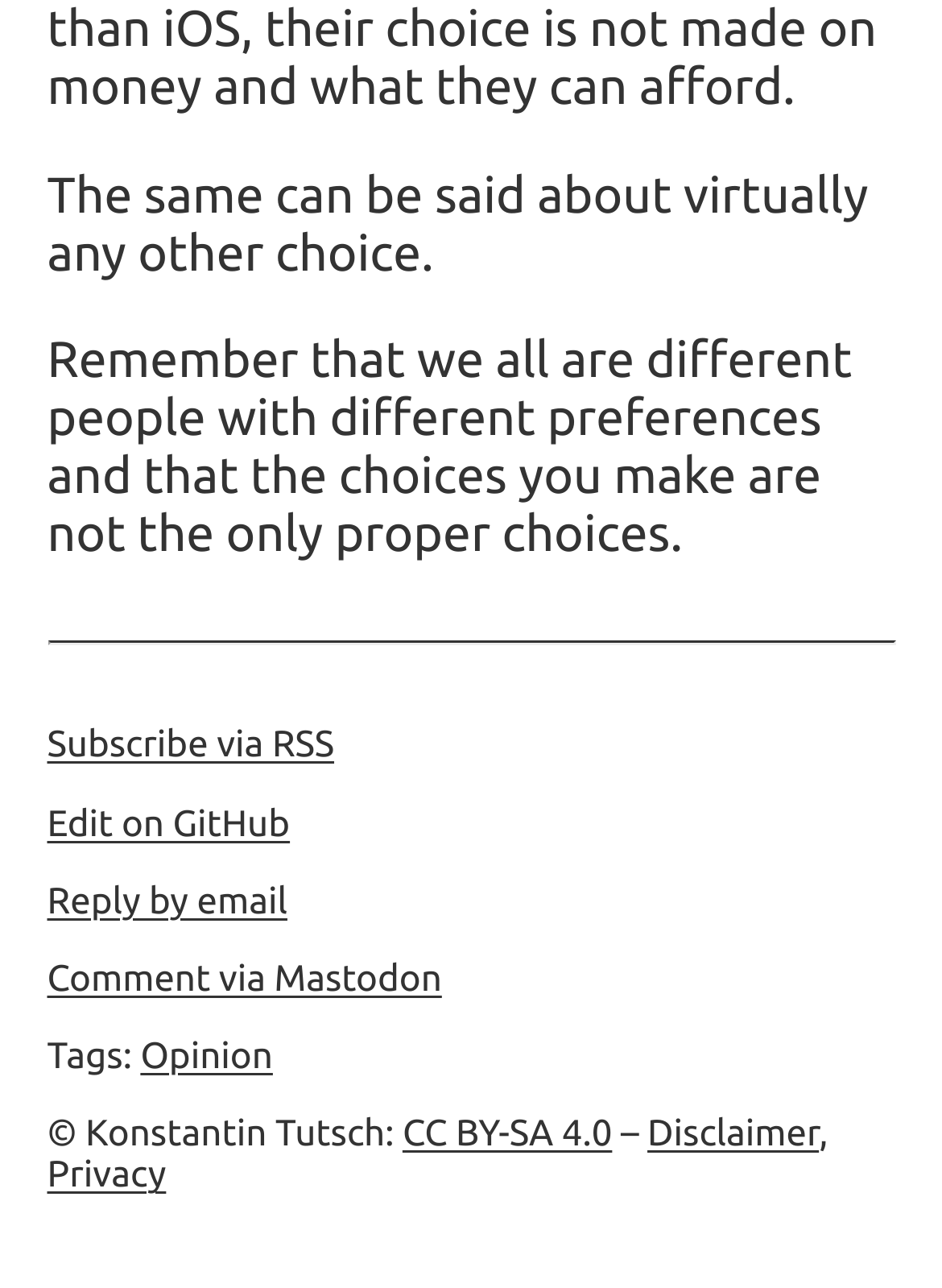Can you determine the bounding box coordinates of the area that needs to be clicked to fulfill the following instruction: "Subscribe to RSS feed"?

[0.05, 0.562, 0.355, 0.594]